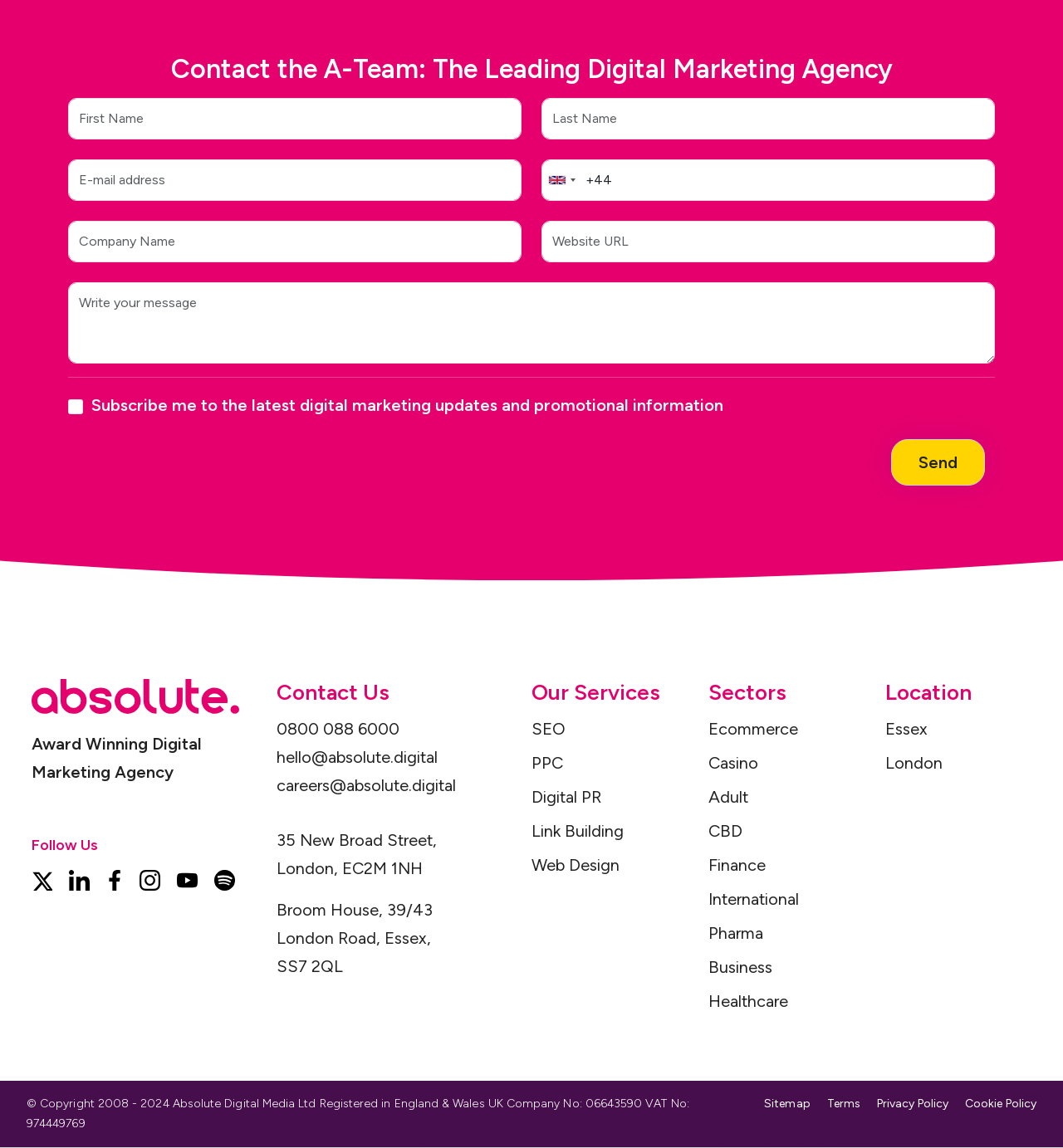Please indicate the bounding box coordinates for the clickable area to complete the following task: "Select a country from the dropdown list". The coordinates should be specified as four float numbers between 0 and 1, i.e., [left, top, right, bottom].

[0.51, 0.14, 0.546, 0.174]